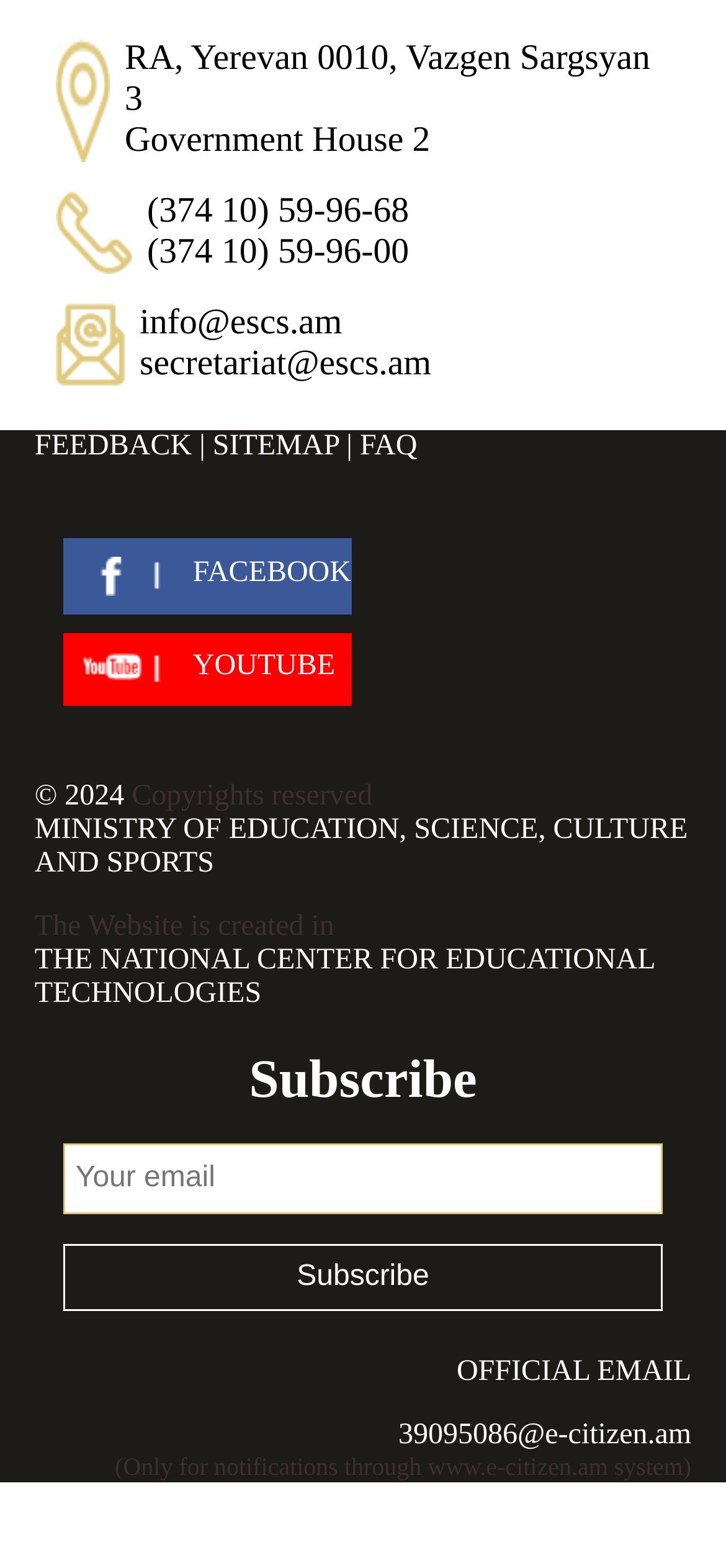Please identify the bounding box coordinates of the element's region that should be clicked to execute the following instruction: "Visit the FACEBOOK page". The bounding box coordinates must be four float numbers between 0 and 1, i.e., [left, top, right, bottom].

[0.086, 0.344, 0.484, 0.392]